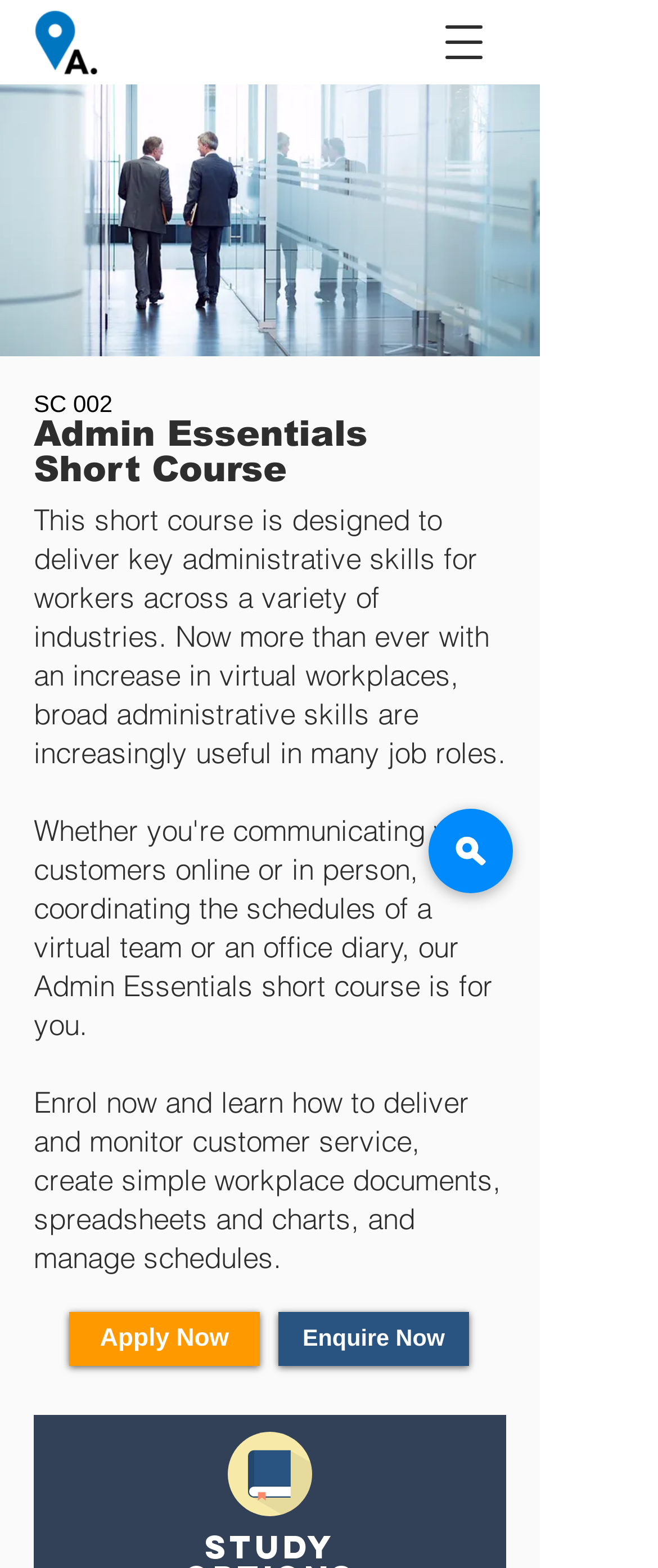What symbol is used in the 'STUDY' section?
Based on the image, give a one-word or short phrase answer.

Book symbol